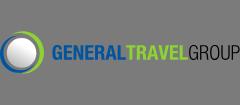What is the company's focus?
Look at the image and provide a detailed response to the question.

The circular emblem, resembling a stylized globe or lens, adds a dynamic element, indicating the company's focus on travel and exploration, which implies that the company is dedicated to providing travel experiences and services.